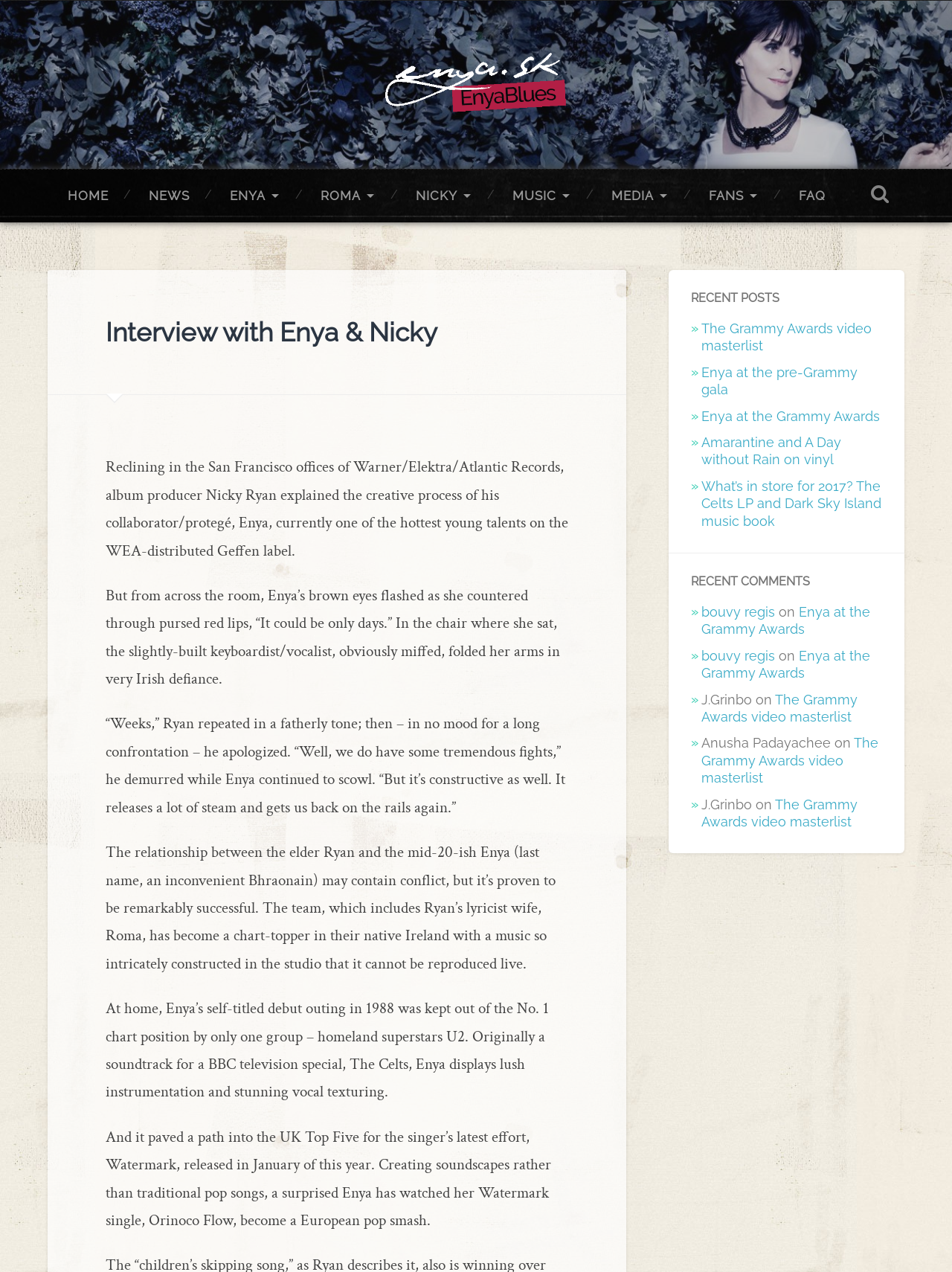Using the given description, provide the bounding box coordinates formatted as (top-left x, top-left y, bottom-right x, bottom-right y), with all values being floating point numbers between 0 and 1. Description: The Grammy Awards video masterlist

[0.737, 0.544, 0.901, 0.57]